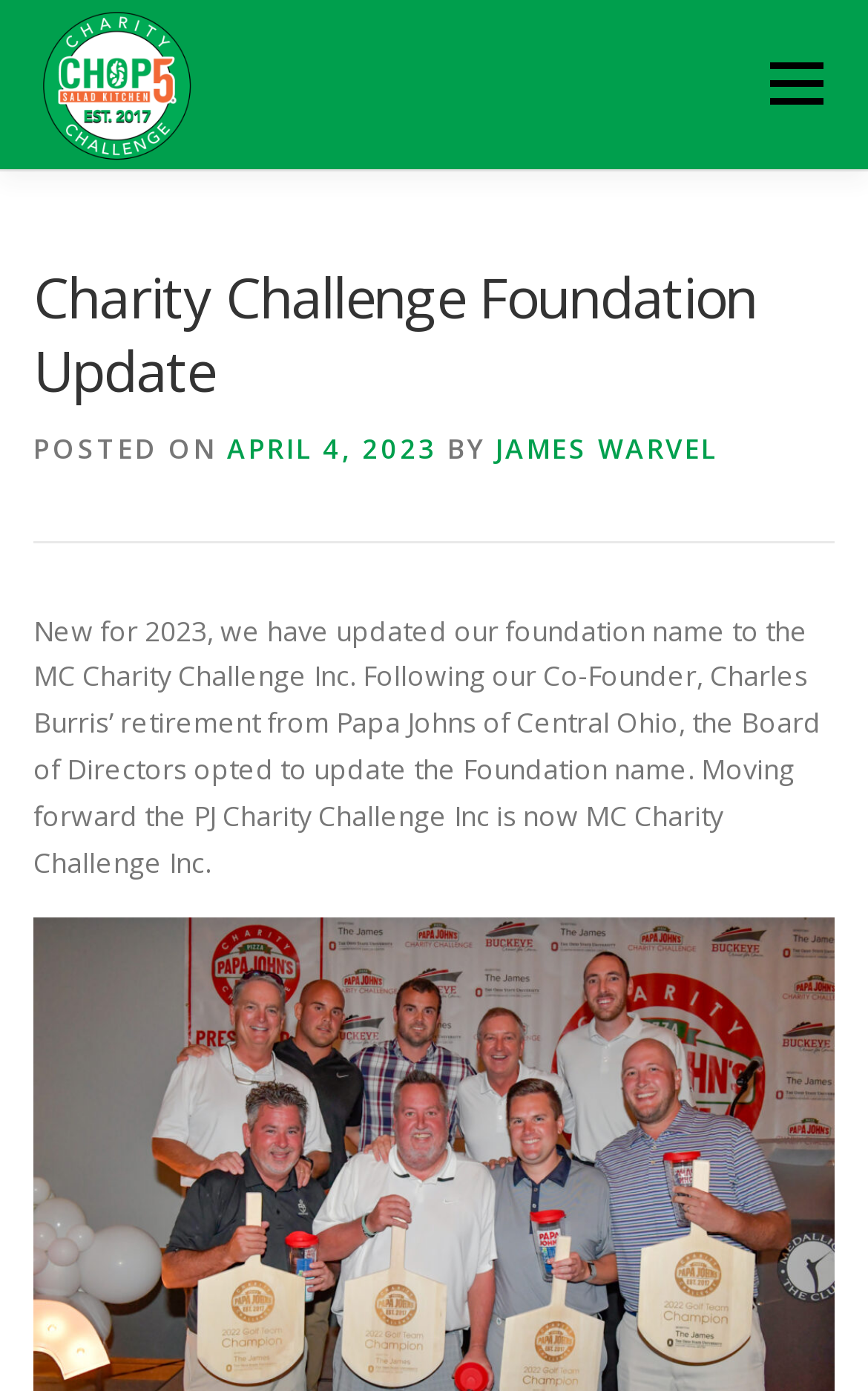What is the main heading displayed on the webpage? Please provide the text.

Charity Challenge Foundation Update